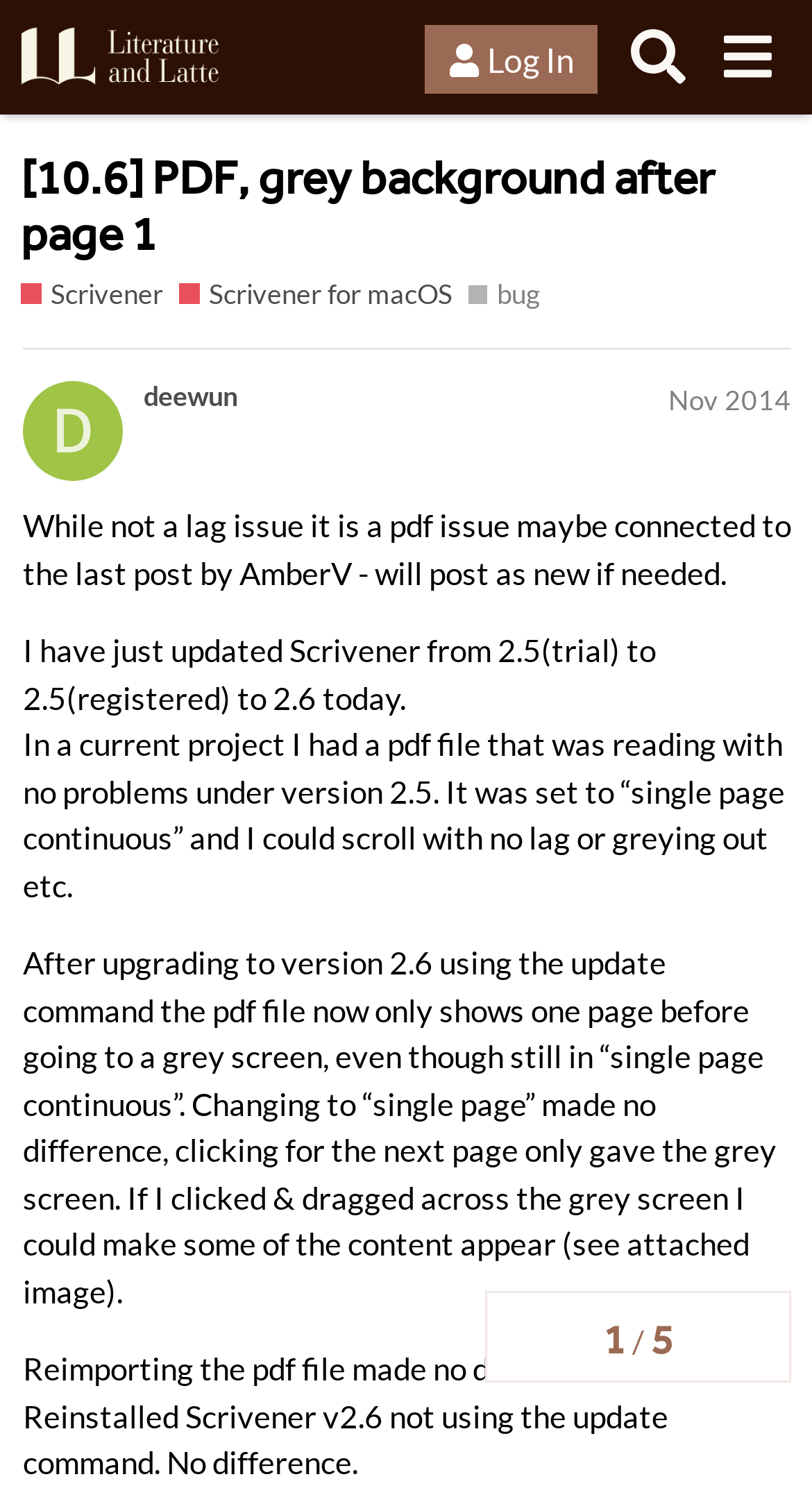Please identify and generate the text content of the webpage's main heading.

[10.6] PDF, grey background after page 1